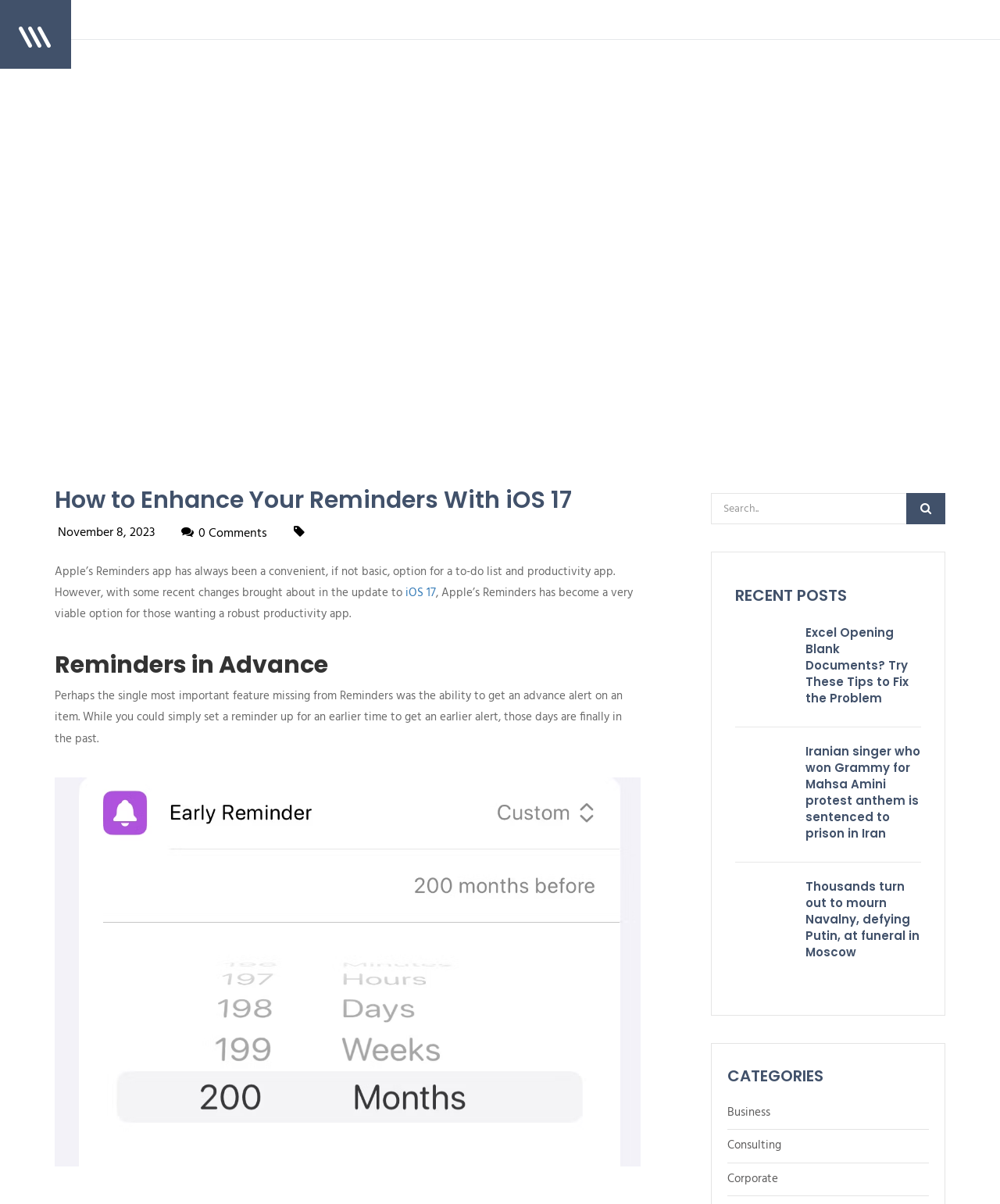What is the topic of the main article?
Based on the image, give a one-word or short phrase answer.

Reminders with iOS 17